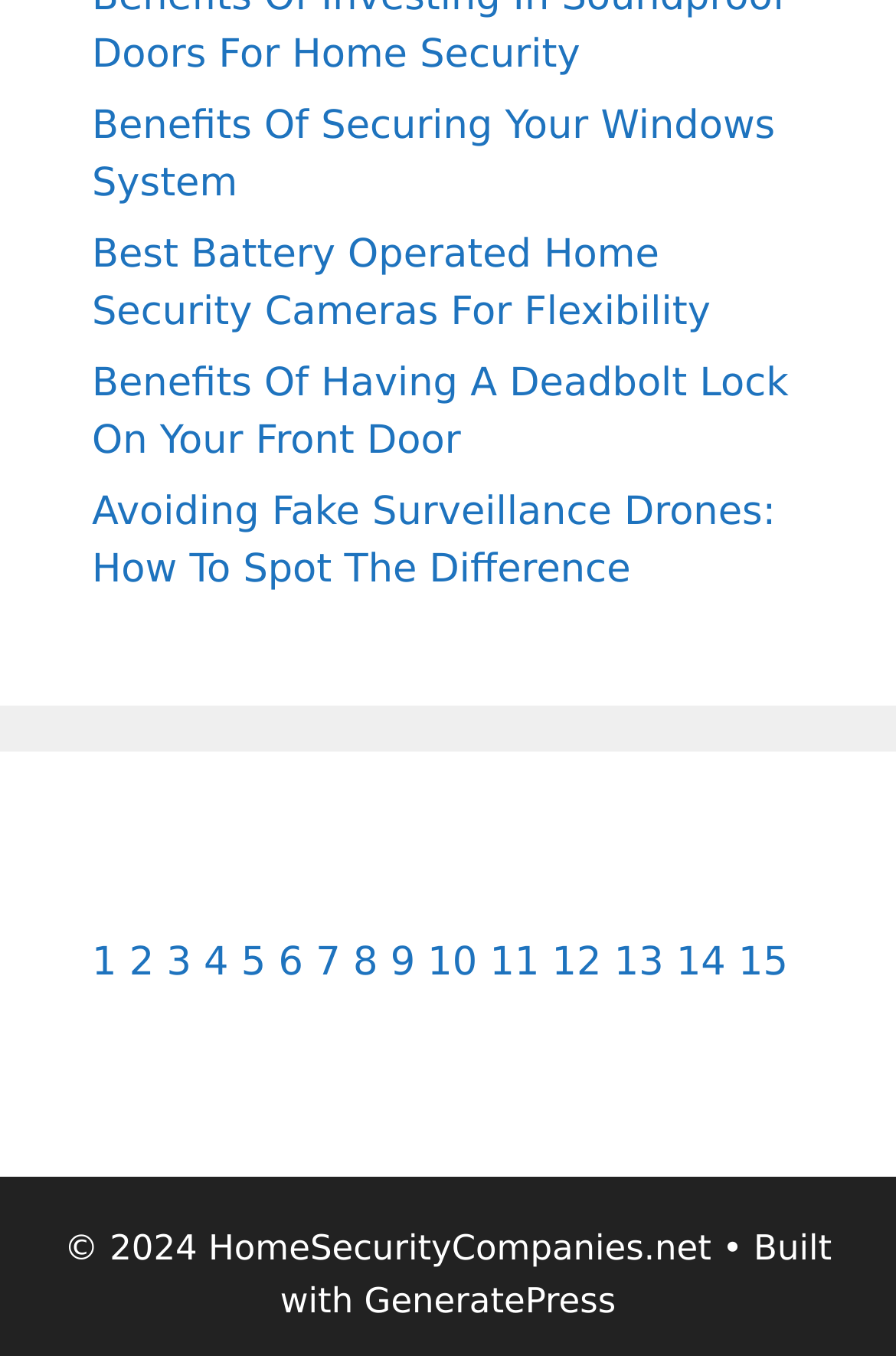How many pagination links are on the webpage?
Give a one-word or short-phrase answer derived from the screenshot.

15